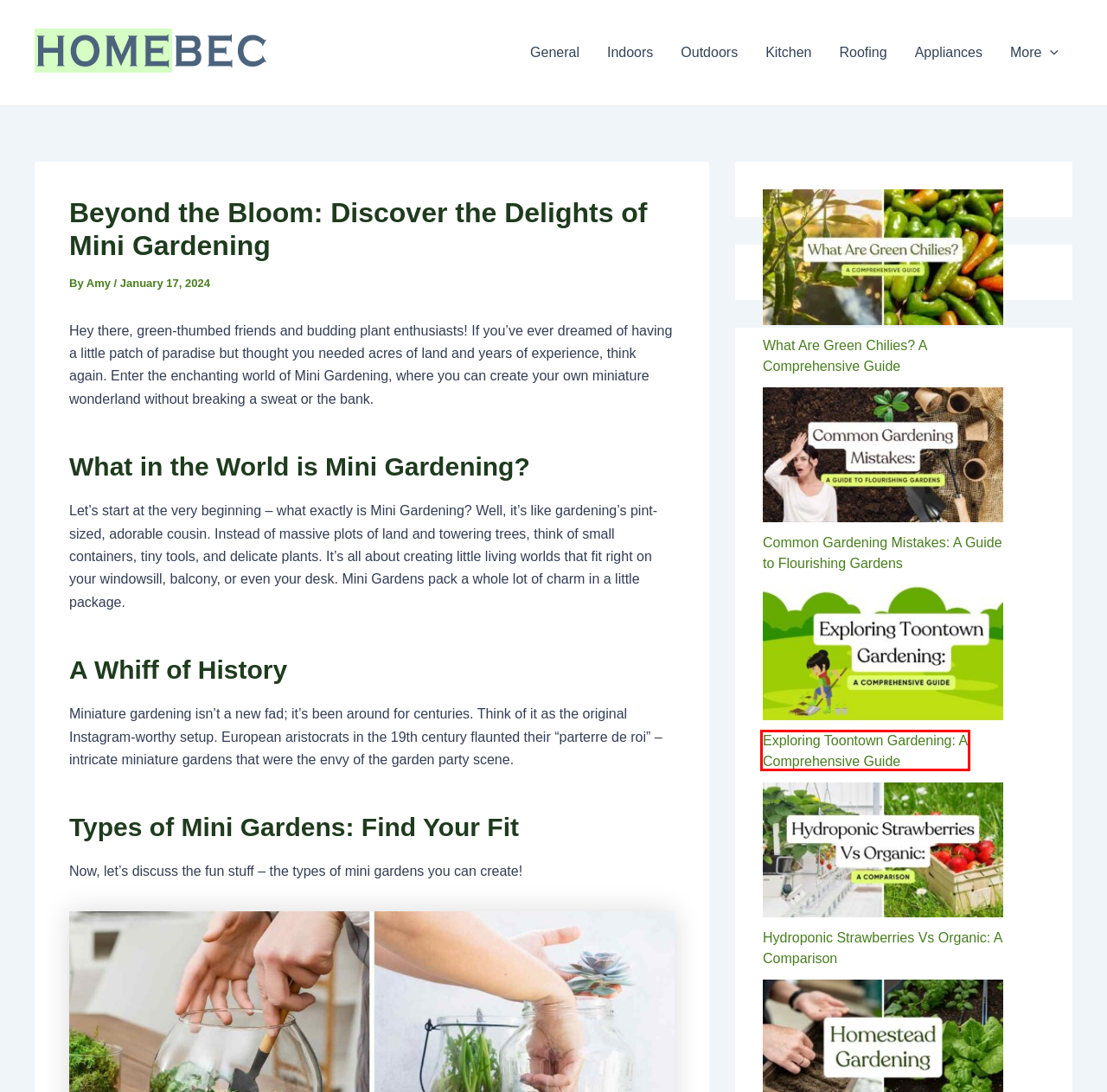Check out the screenshot of a webpage with a red rectangle bounding box. Select the best fitting webpage description that aligns with the new webpage after clicking the element inside the bounding box. Here are the candidates:
A. Homebec - Live the Best of Life
B. Kitchen - Homebec
C. Exploring Toontown Gardening: A Comprehensive Guide - Homebec
D. What Are Green Chilies? A Comprehensive Guide - Homebec
E. Indoors - Homebec
F. 5 Causes For Your Plant’s Yellow Leaves | The Sill
G. Appliances - Homebec
H. Common Gardening Mistakes: A Guide to Flourishing Gardens - Homebec

C